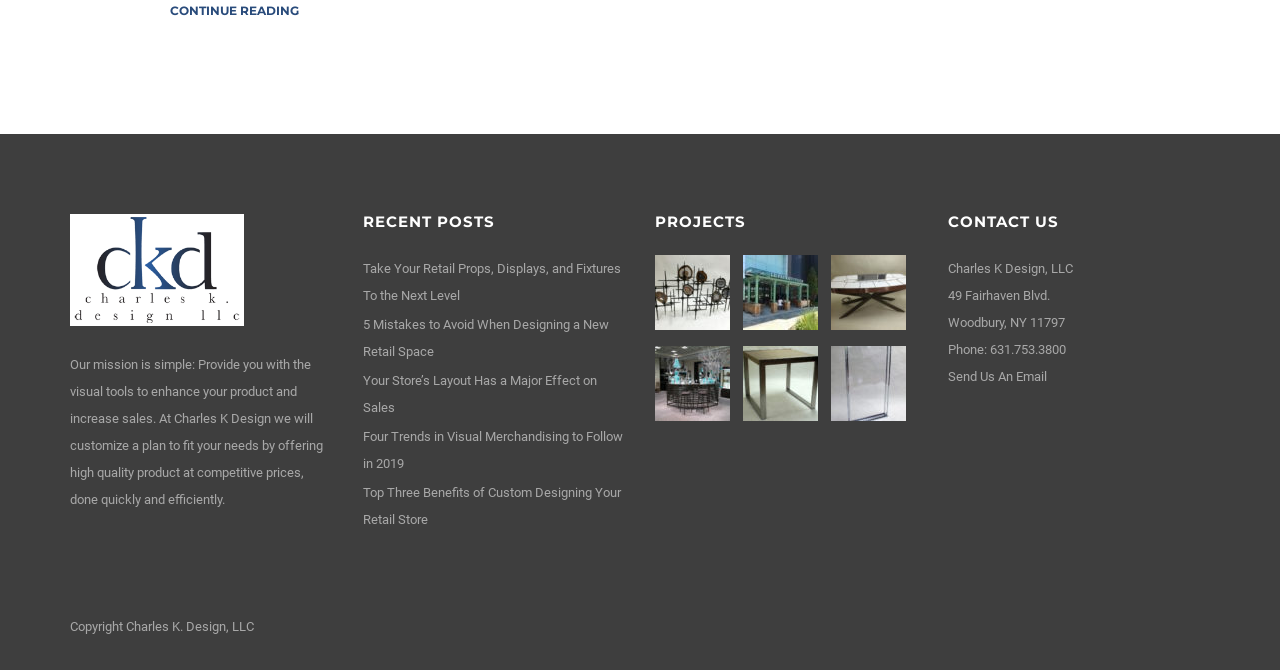What is the purpose of the 'PROJECTS' section? Analyze the screenshot and reply with just one word or a short phrase.

Showcase projects